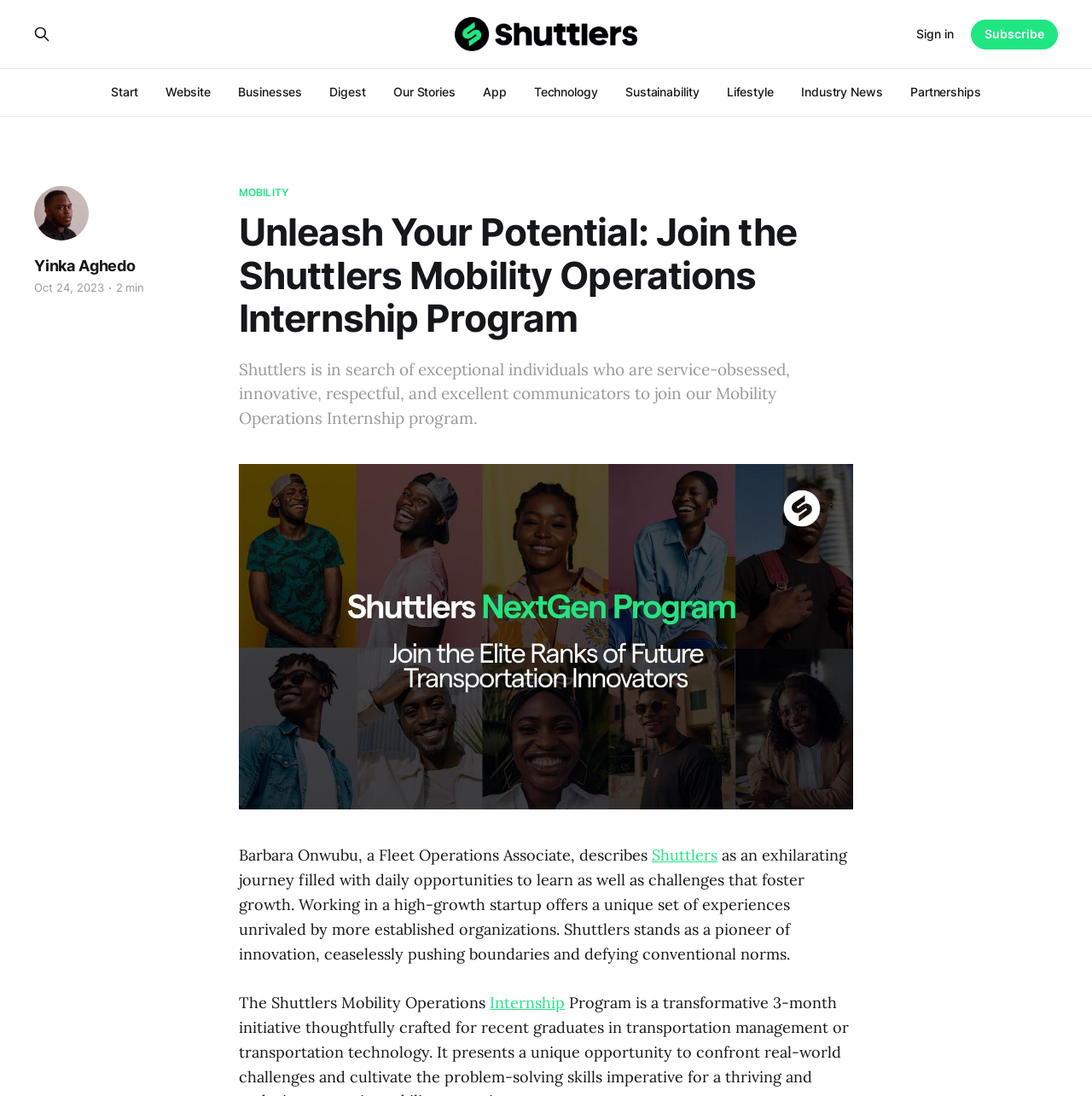Indicate the bounding box coordinates of the clickable region to achieve the following instruction: "Search this site."

[0.027, 0.019, 0.05, 0.043]